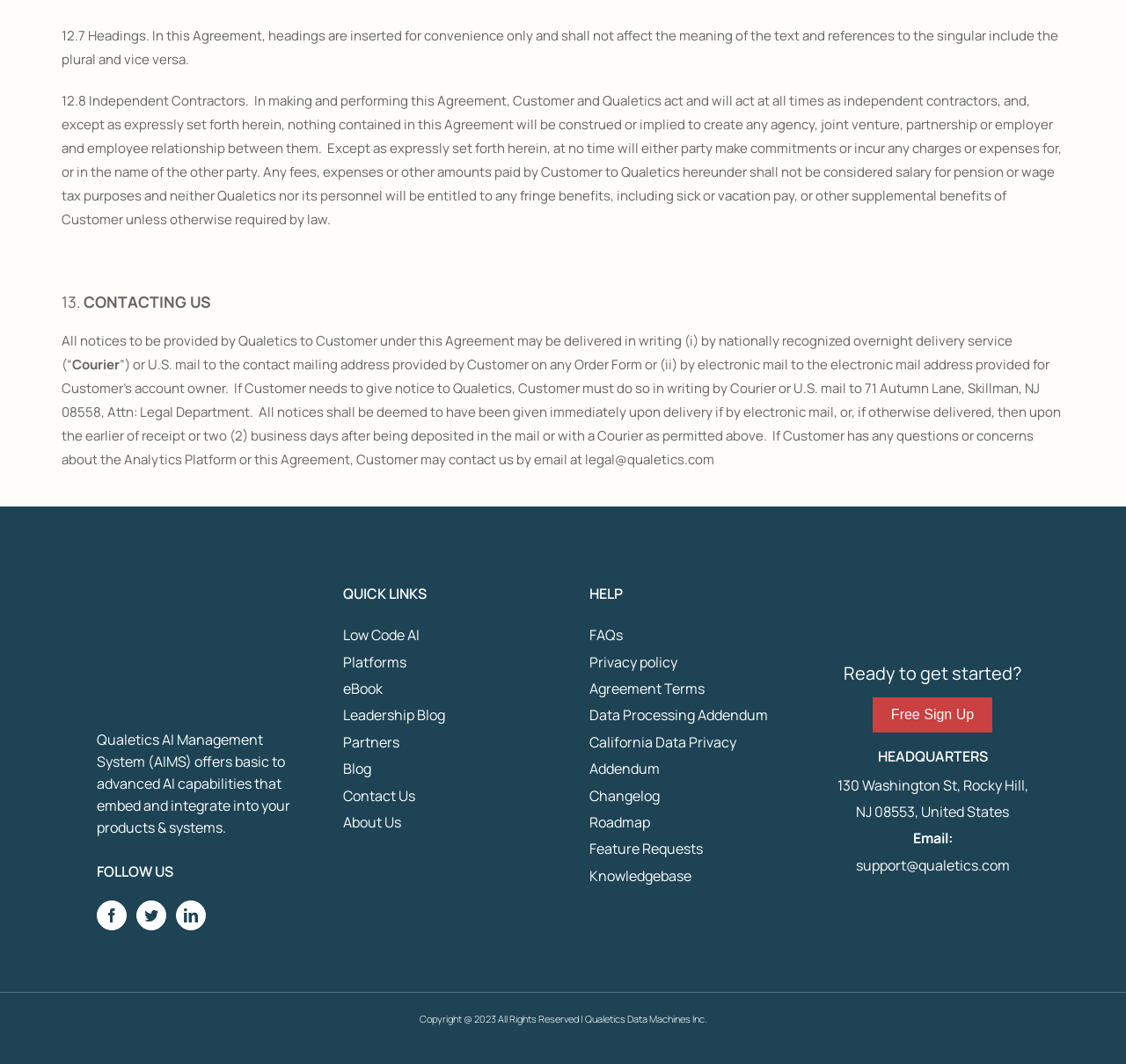Pinpoint the bounding box coordinates of the clickable element needed to complete the instruction: "Contact Qualetics via email". The coordinates should be provided as four float numbers between 0 and 1: [left, top, right, bottom].

[0.76, 0.804, 0.896, 0.822]